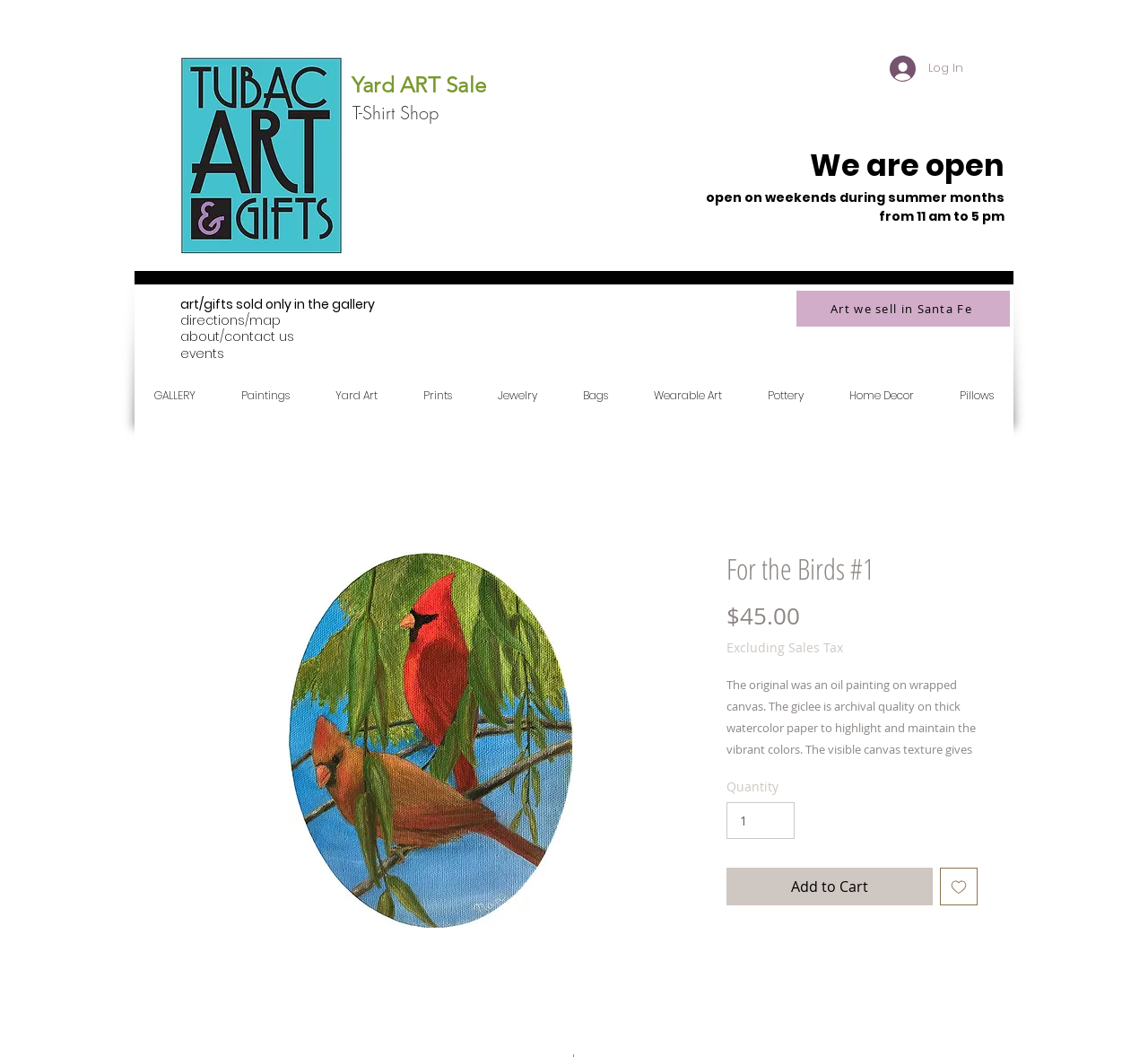Provide the bounding box coordinates for the UI element that is described by this text: "T-Shirt Shop". The coordinates should be in the form of four float numbers between 0 and 1: [left, top, right, bottom].

[0.306, 0.093, 0.382, 0.121]